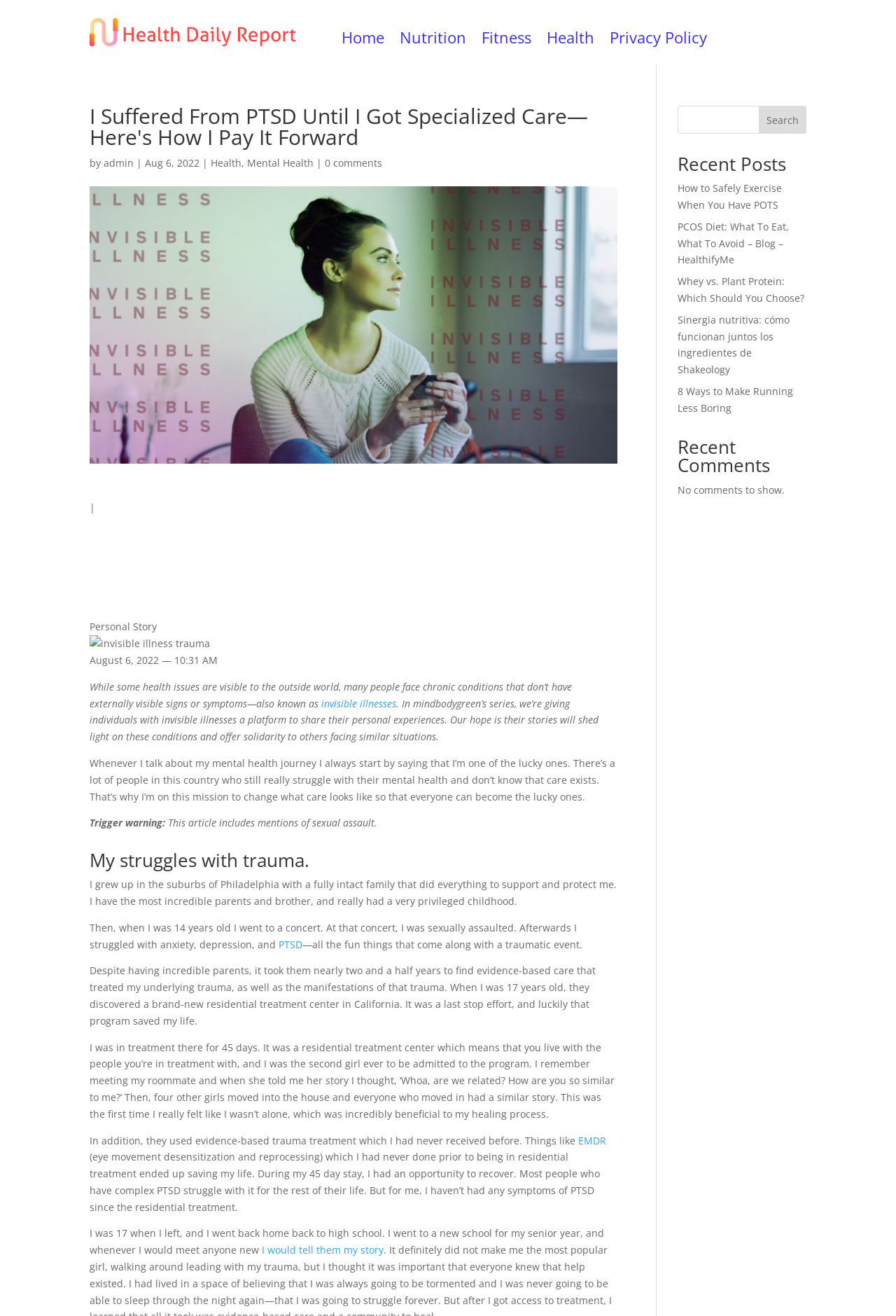What is the name of the series where individuals with invisible illnesses share their personal experiences?
Use the screenshot to answer the question with a single word or phrase.

mindbodygreen